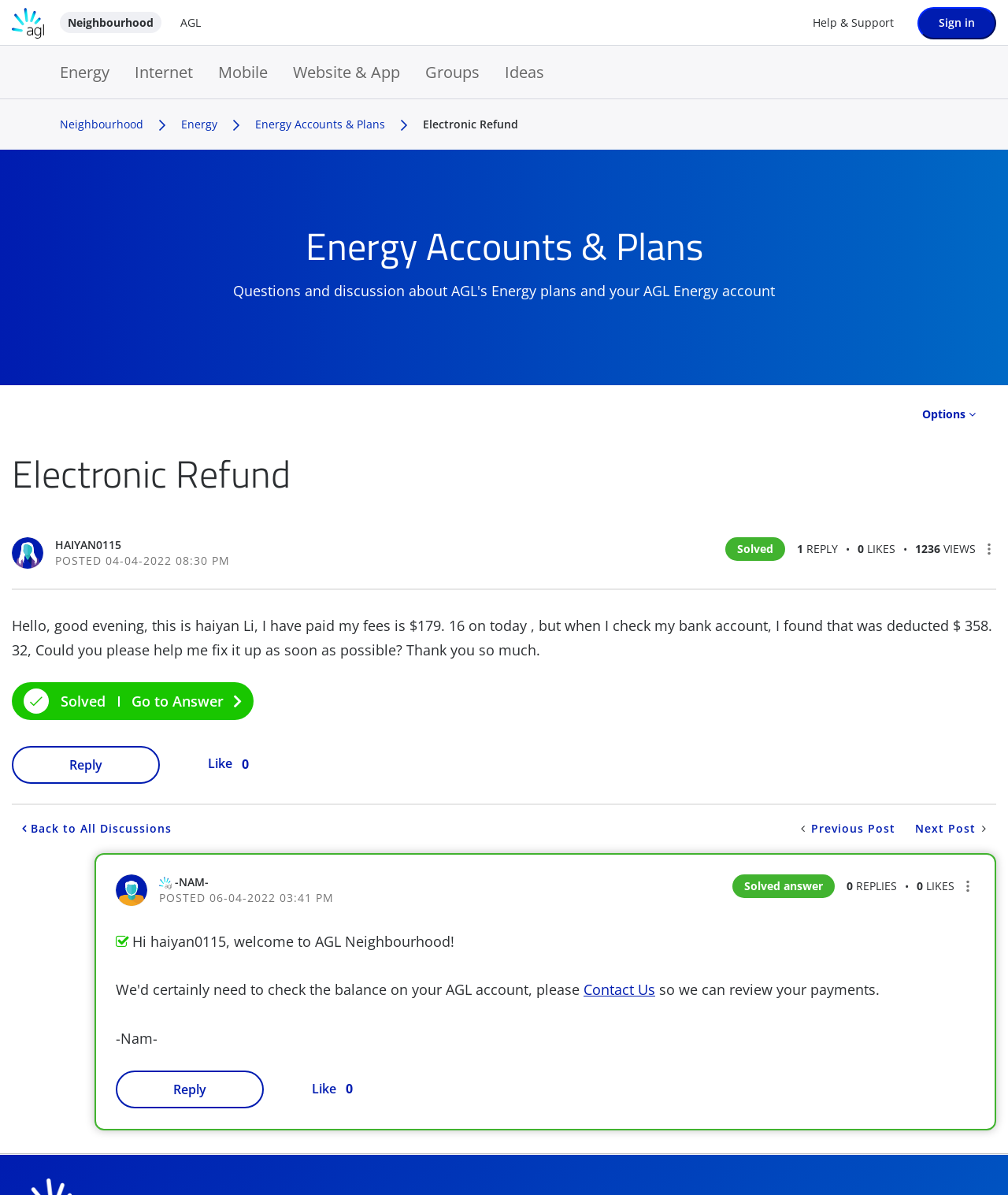Could you identify the text that serves as the heading for this webpage?

Energy Accounts & Plans